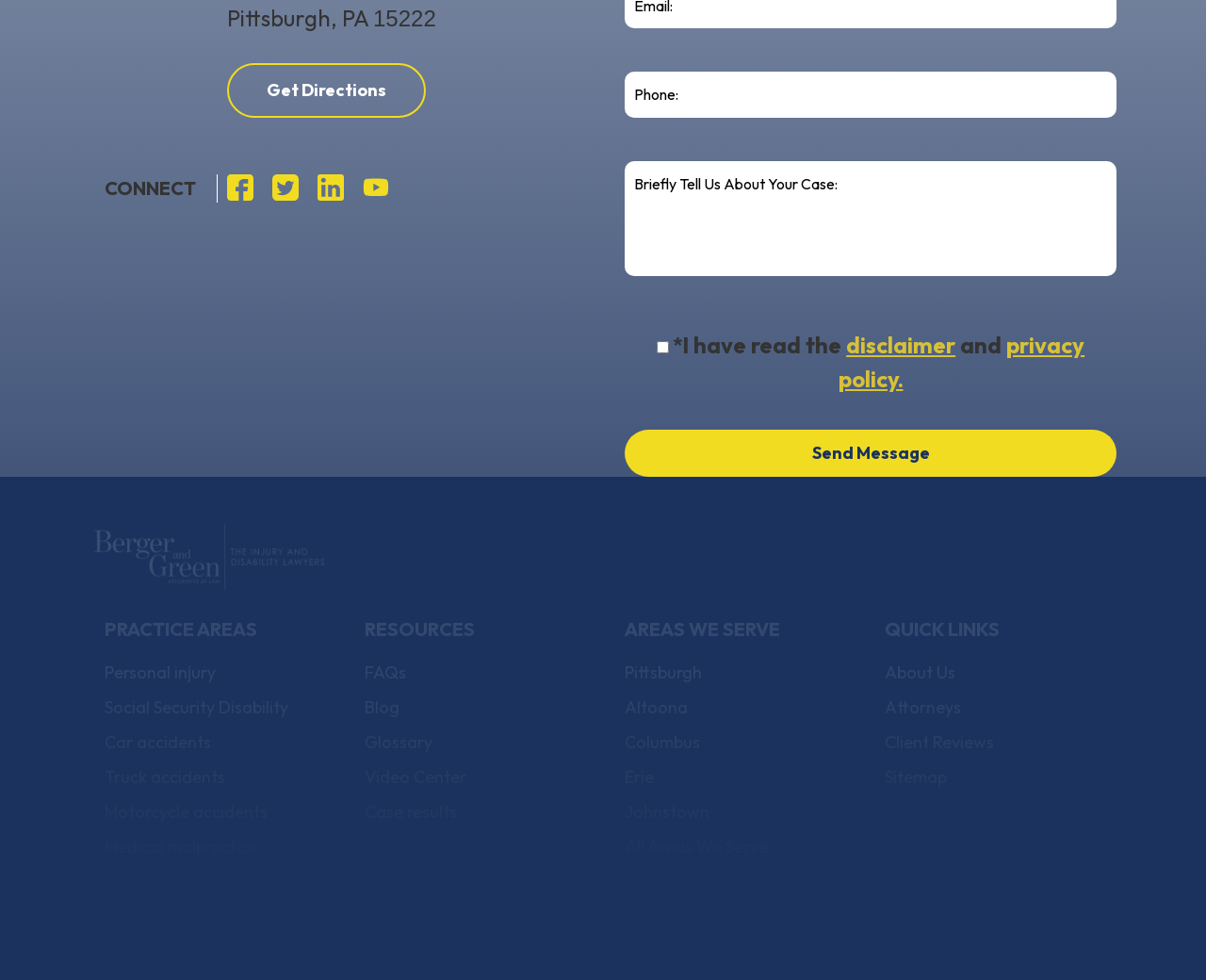Show the bounding box coordinates for the HTML element described as: "All Practice Areas".

[0.087, 0.96, 0.198, 0.982]